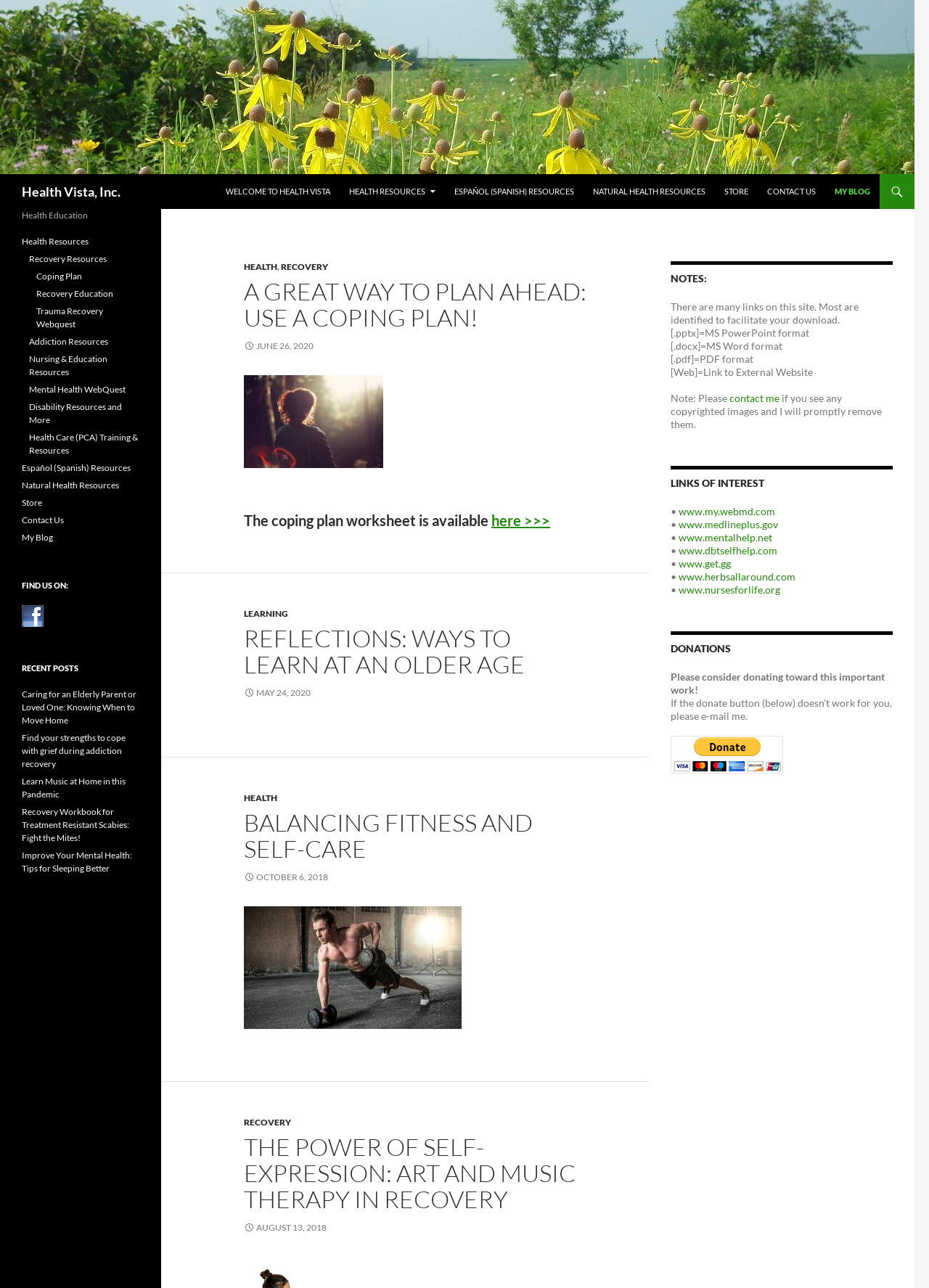Use a single word or phrase to answer the following:
What are the categories of resources available on this website?

Health, Recovery, Inspiration, Learning